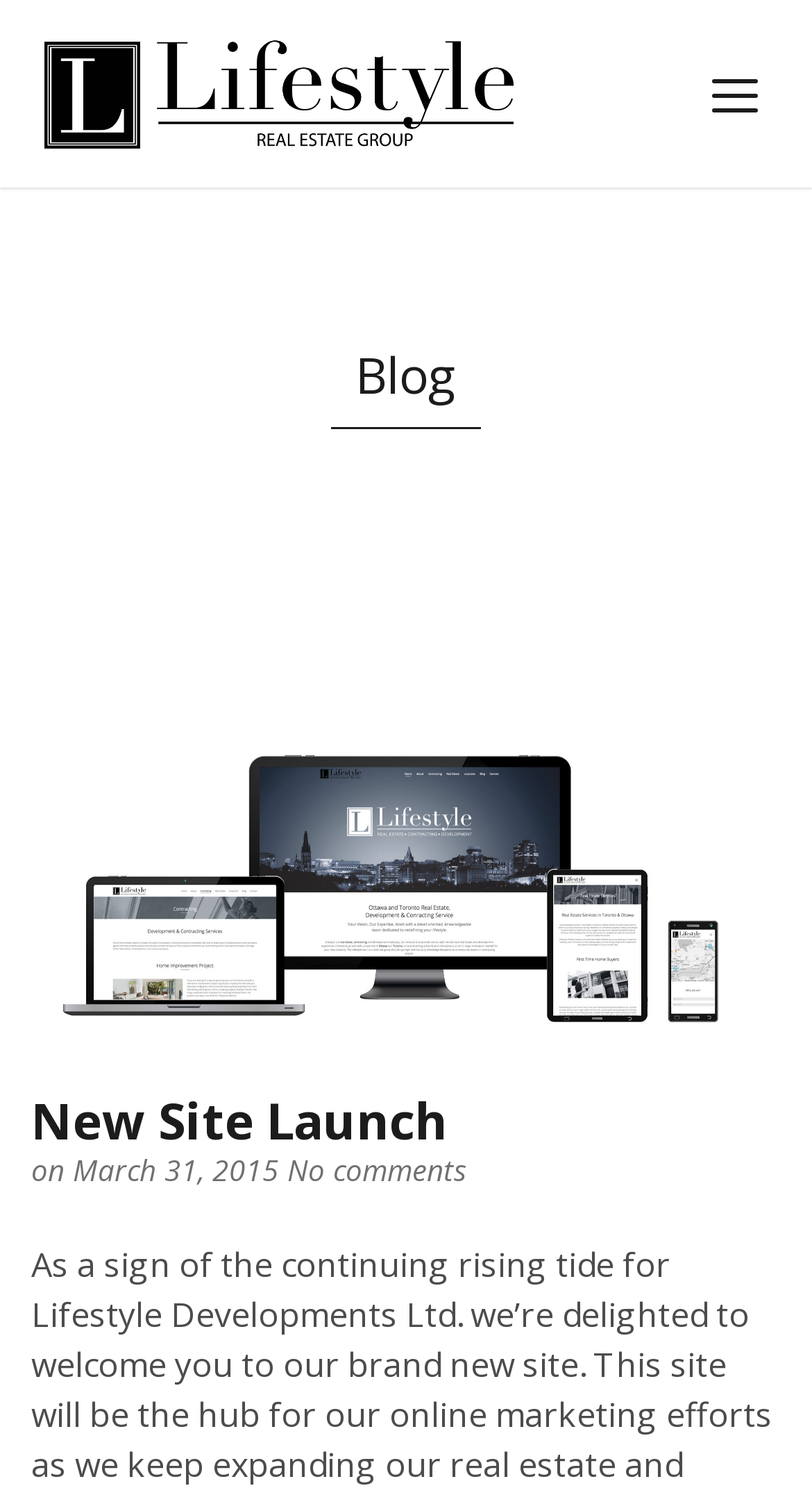Use a single word or phrase to respond to the question:
How many images are on the webpage?

2